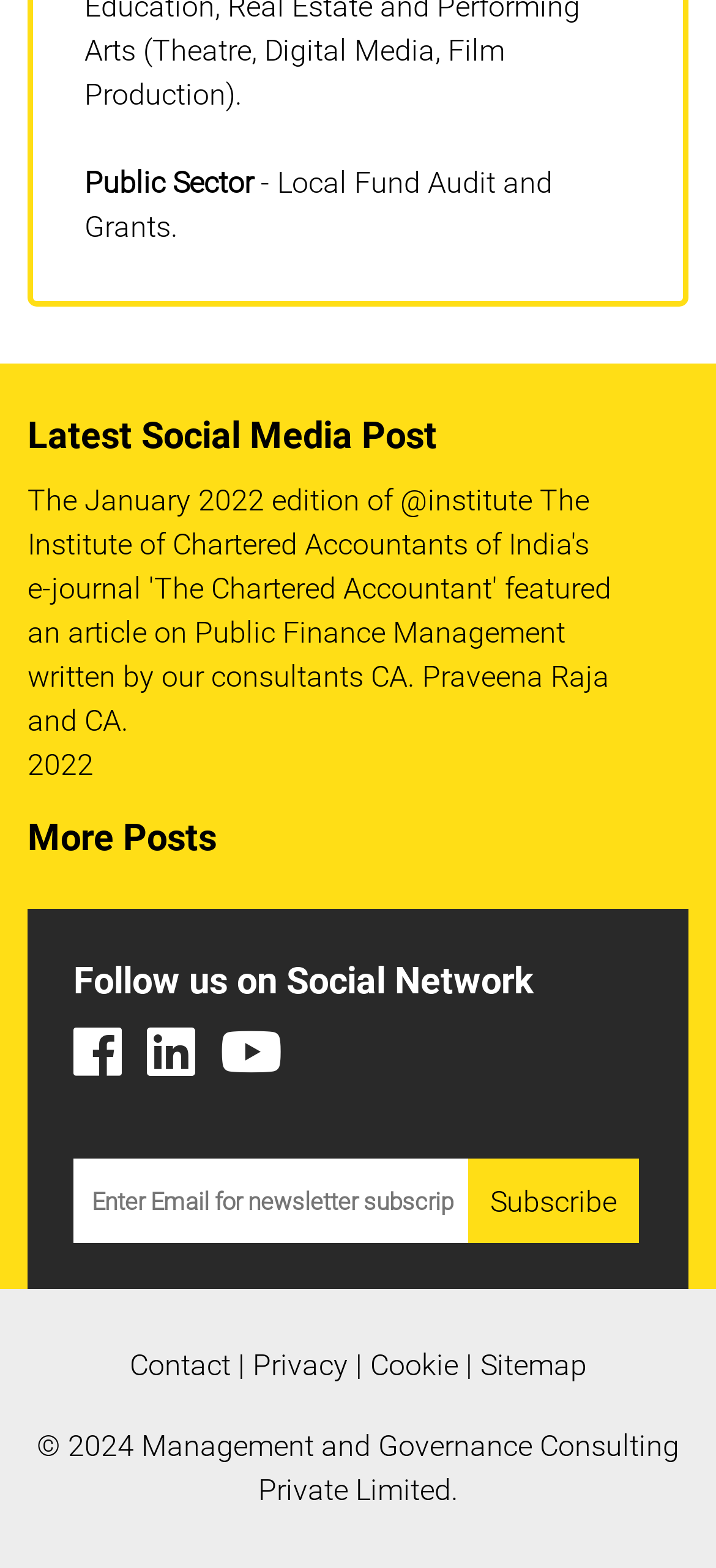Identify the bounding box coordinates of the element to click to follow this instruction: 'View more social media posts'. Ensure the coordinates are four float values between 0 and 1, provided as [left, top, right, bottom].

[0.038, 0.52, 0.303, 0.548]